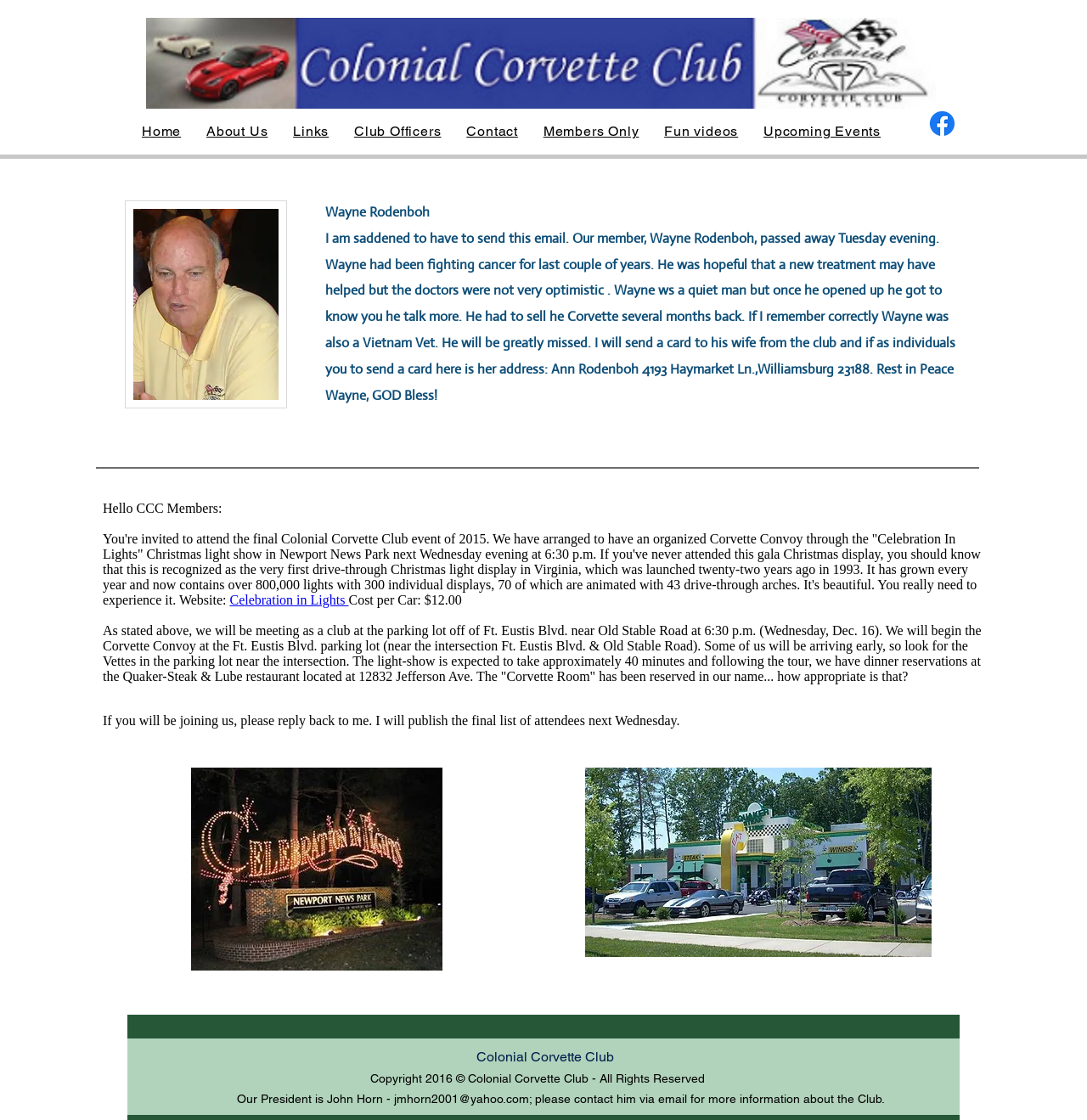Refer to the image and answer the question with as much detail as possible: What is the name of the club's president?

I found the answer by reading the StaticText element with the content 'Our President is John Horn -' which is located in the contentinfo section of the webpage.